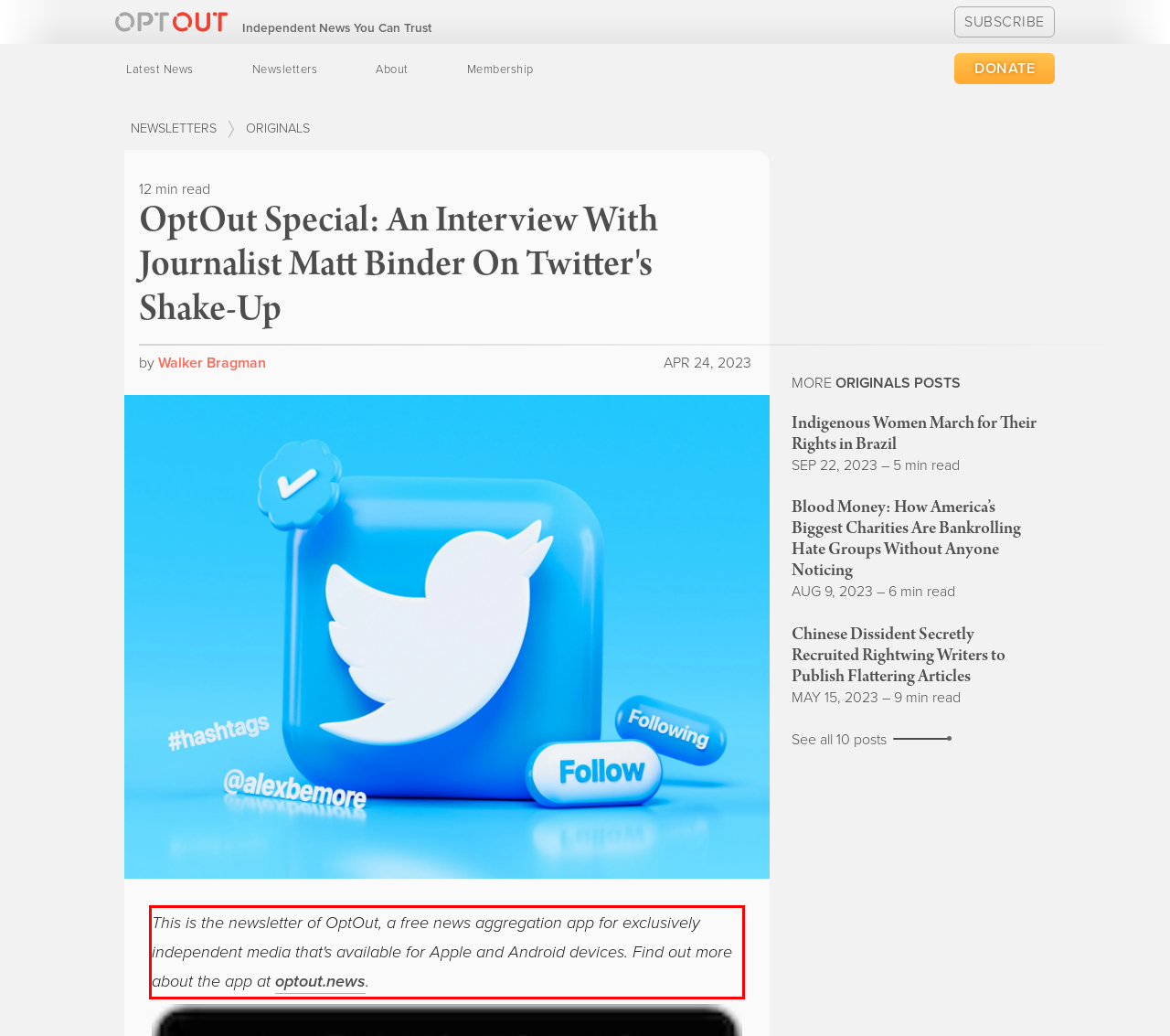Within the screenshot of the webpage, there is a red rectangle. Please recognize and generate the text content inside this red bounding box.

This is the newsletter of OptOut, a free news aggregation app for exclusively independent media that's available for Apple and Android devices. Find out more about the app at optout.news.